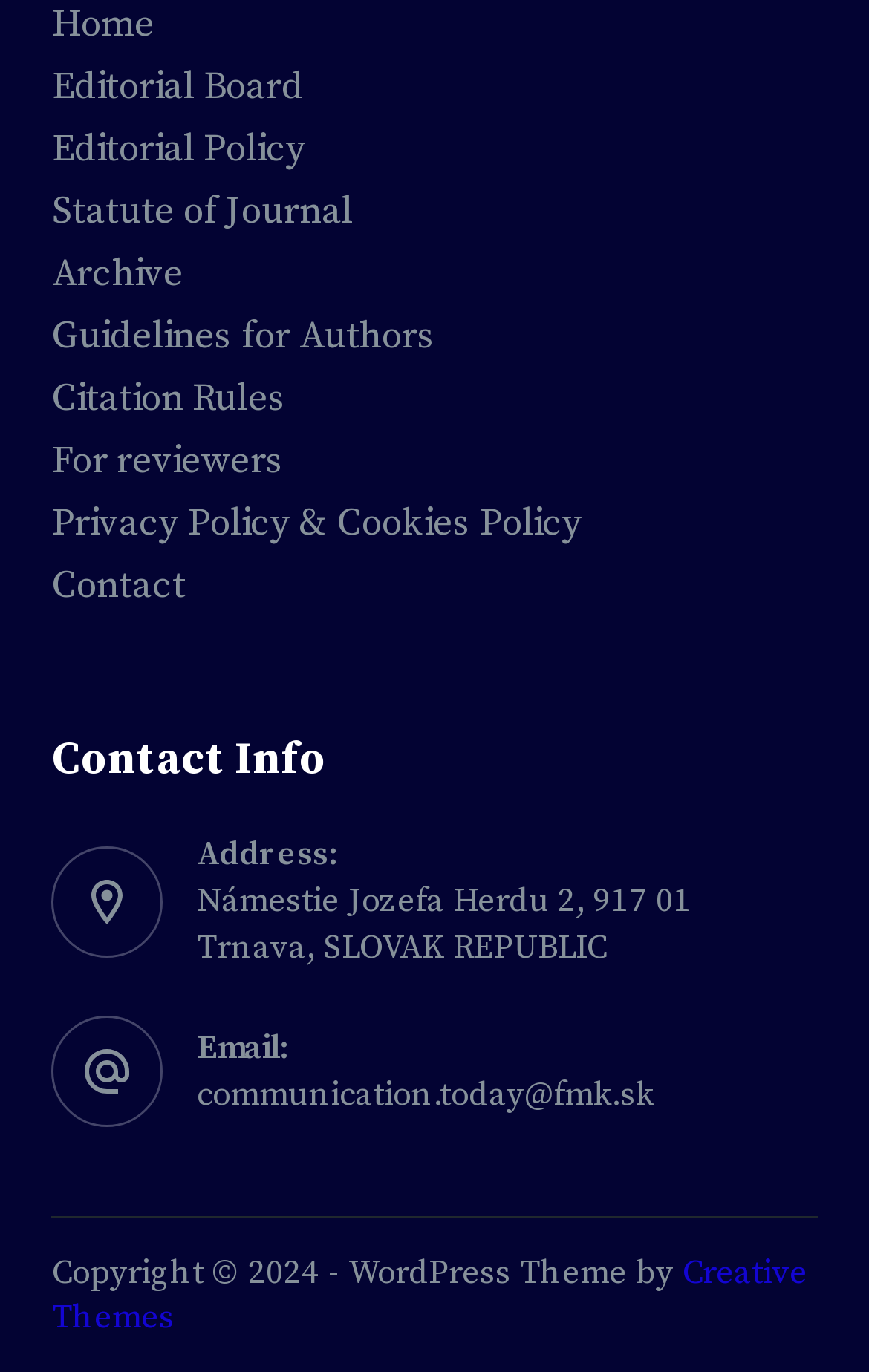Refer to the image and provide a thorough answer to this question:
What is the theme of the WordPress website?

I found the theme by looking at the bottom of the webpage, where it says 'Copyright © 2024 - WordPress Theme by' followed by the link 'Creative Themes' with bounding box coordinates [0.06, 0.913, 0.929, 0.976].